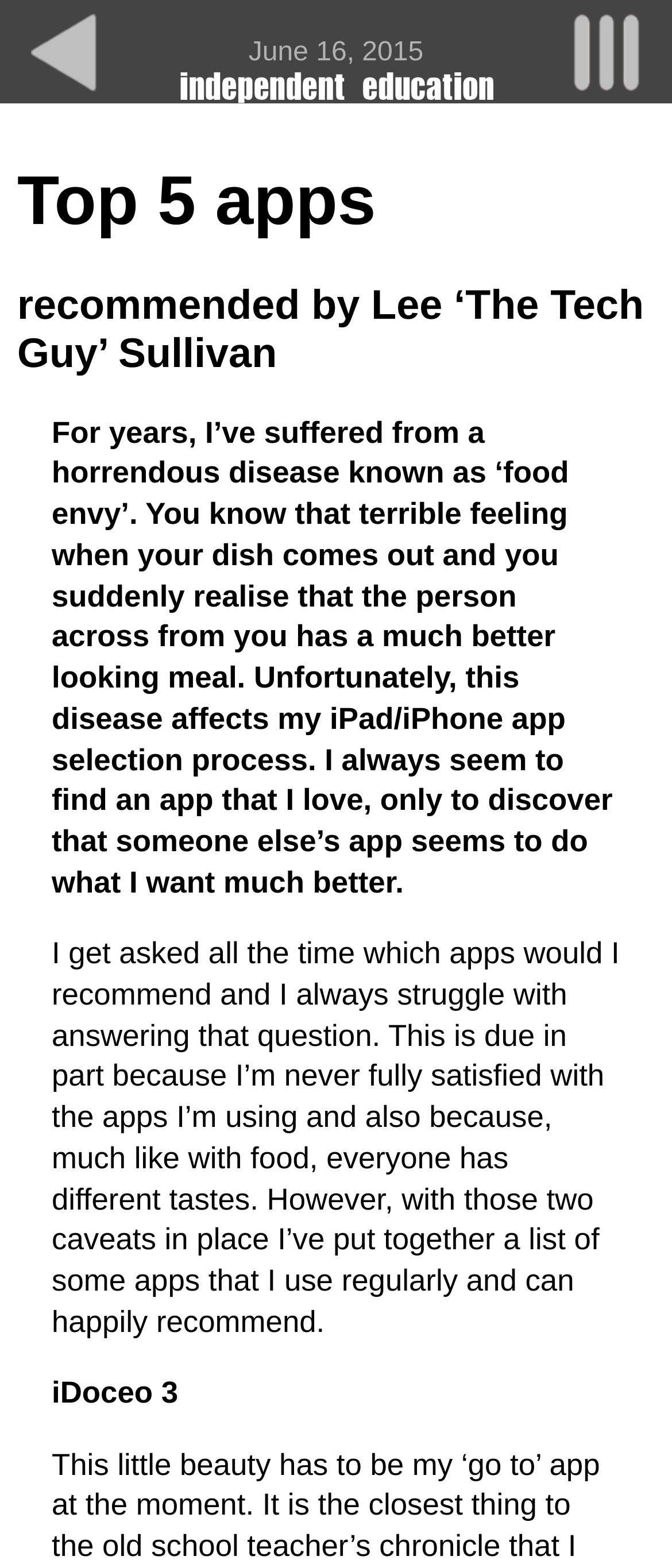Who recommends the apps?
Please provide a single word or phrase answer based on the image.

Lee ‘The Tech Guy’ Sullivan